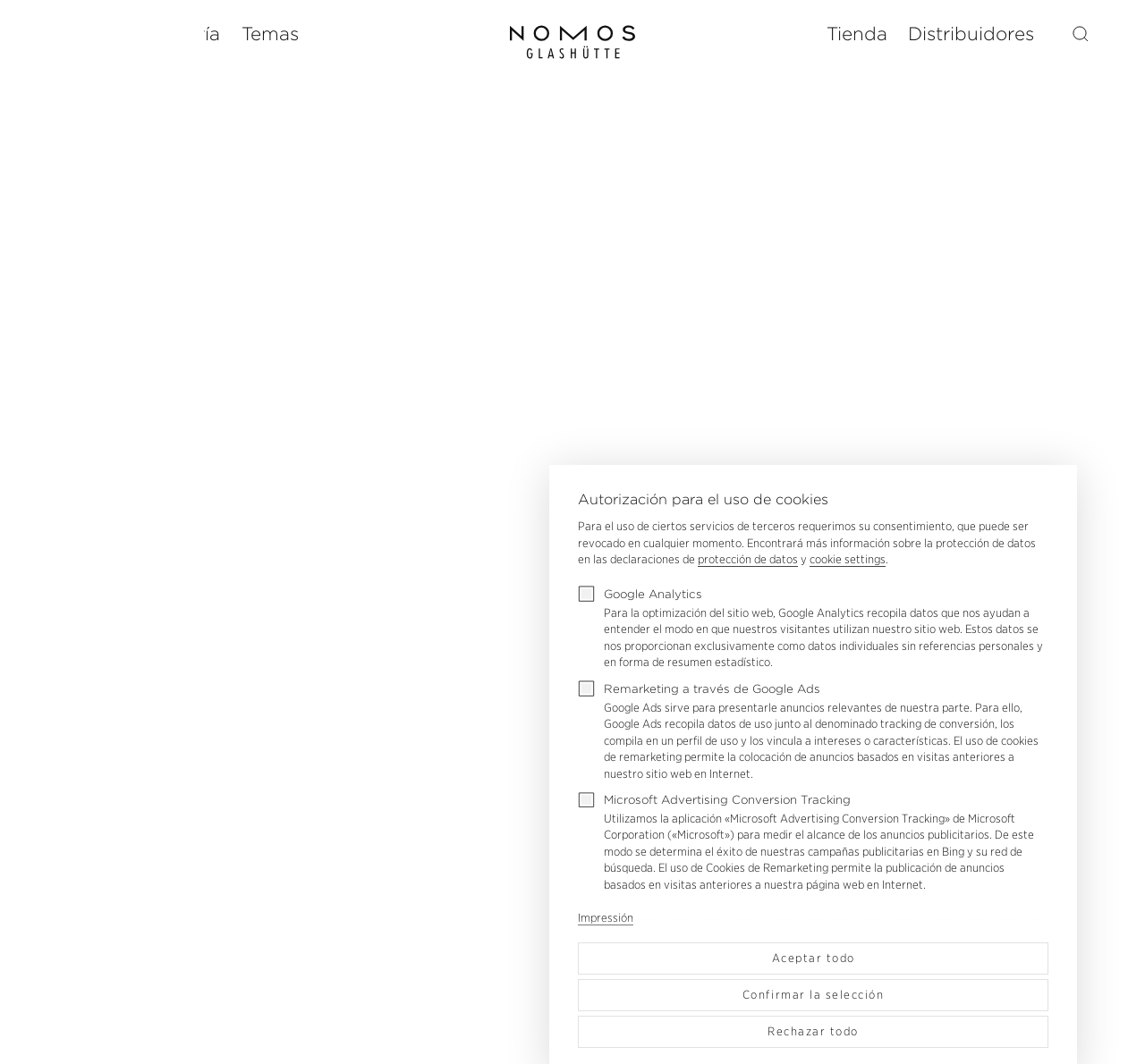What is the main topic of the webpage?
Look at the image and answer the question using a single word or phrase.

Watches